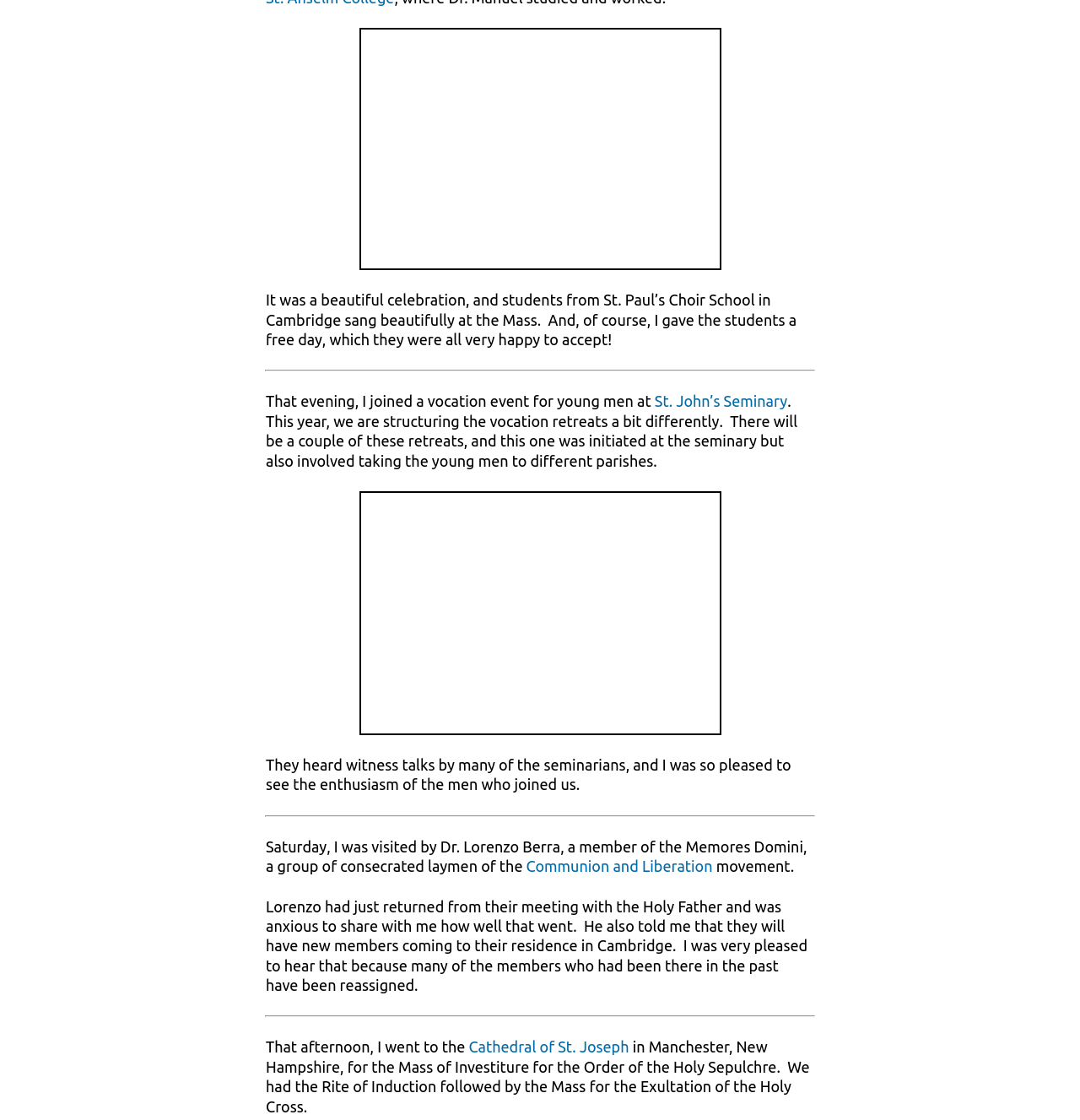What is the name of the movement mentioned in the text?
Respond to the question with a single word or phrase according to the image.

Communion and Liberation